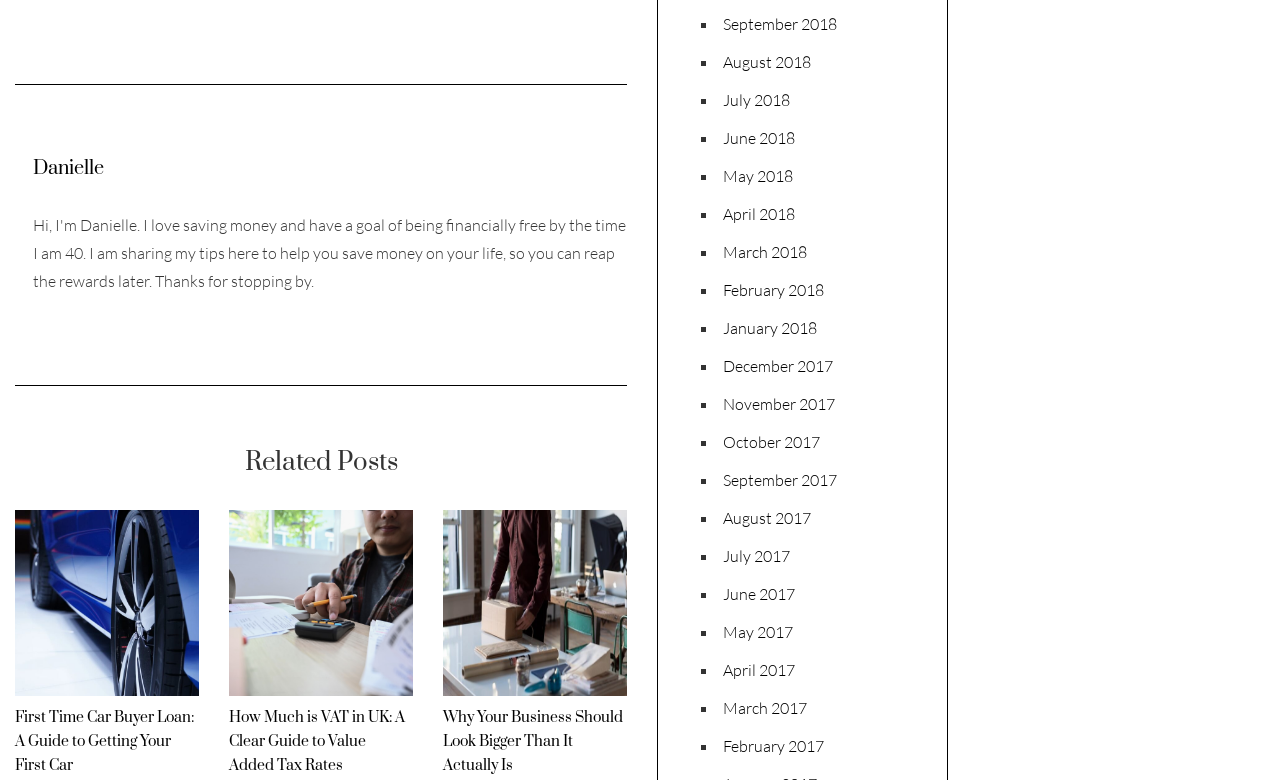What is the name of the author?
From the details in the image, provide a complete and detailed answer to the question.

The name of the author can be found at the top of the webpage, where it says 'Danielle' in a heading element.